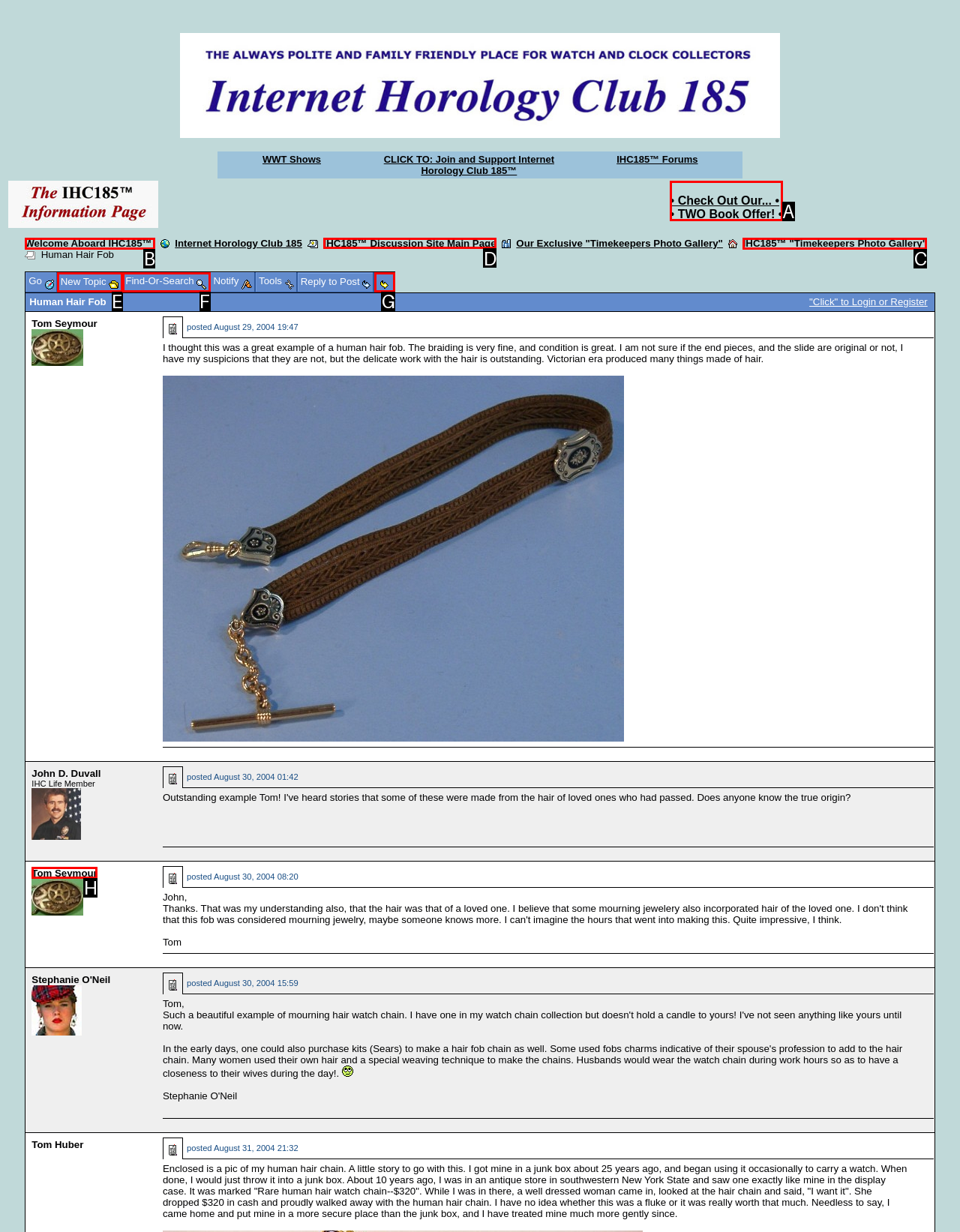Tell me which one HTML element I should click to complete the following task: Visit IHC185 Discussion Site Main Page Answer with the option's letter from the given choices directly.

D